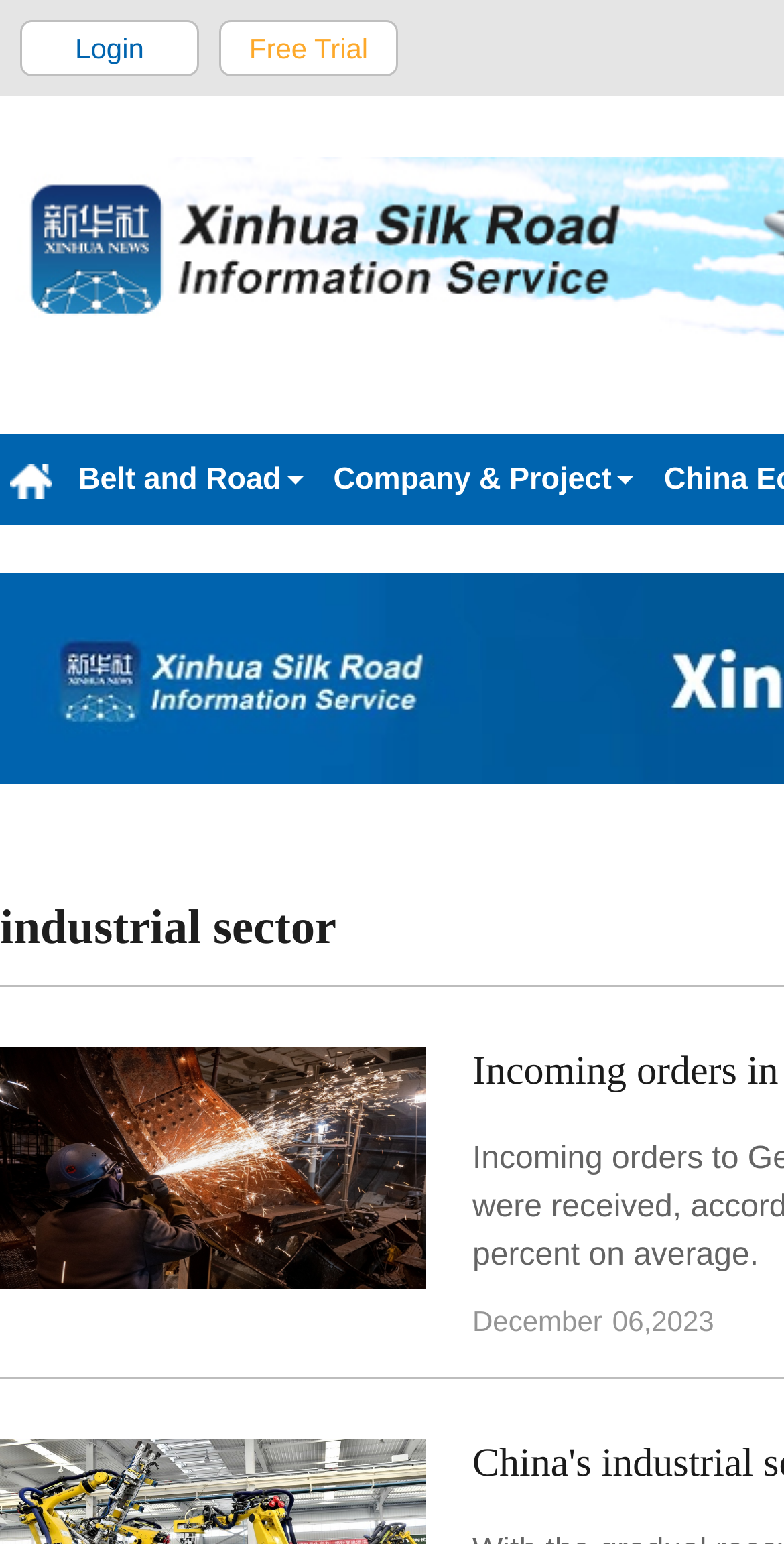How many main navigation links are there?
Refer to the image and provide a thorough answer to the question.

I counted the main navigation links by looking at the link elements with y-coordinates around 0.281, which are 'Xinhua Silk Road Homepage', 'Belt and Road', 'Company & Project', and 'industrial sector', totaling 4 links.